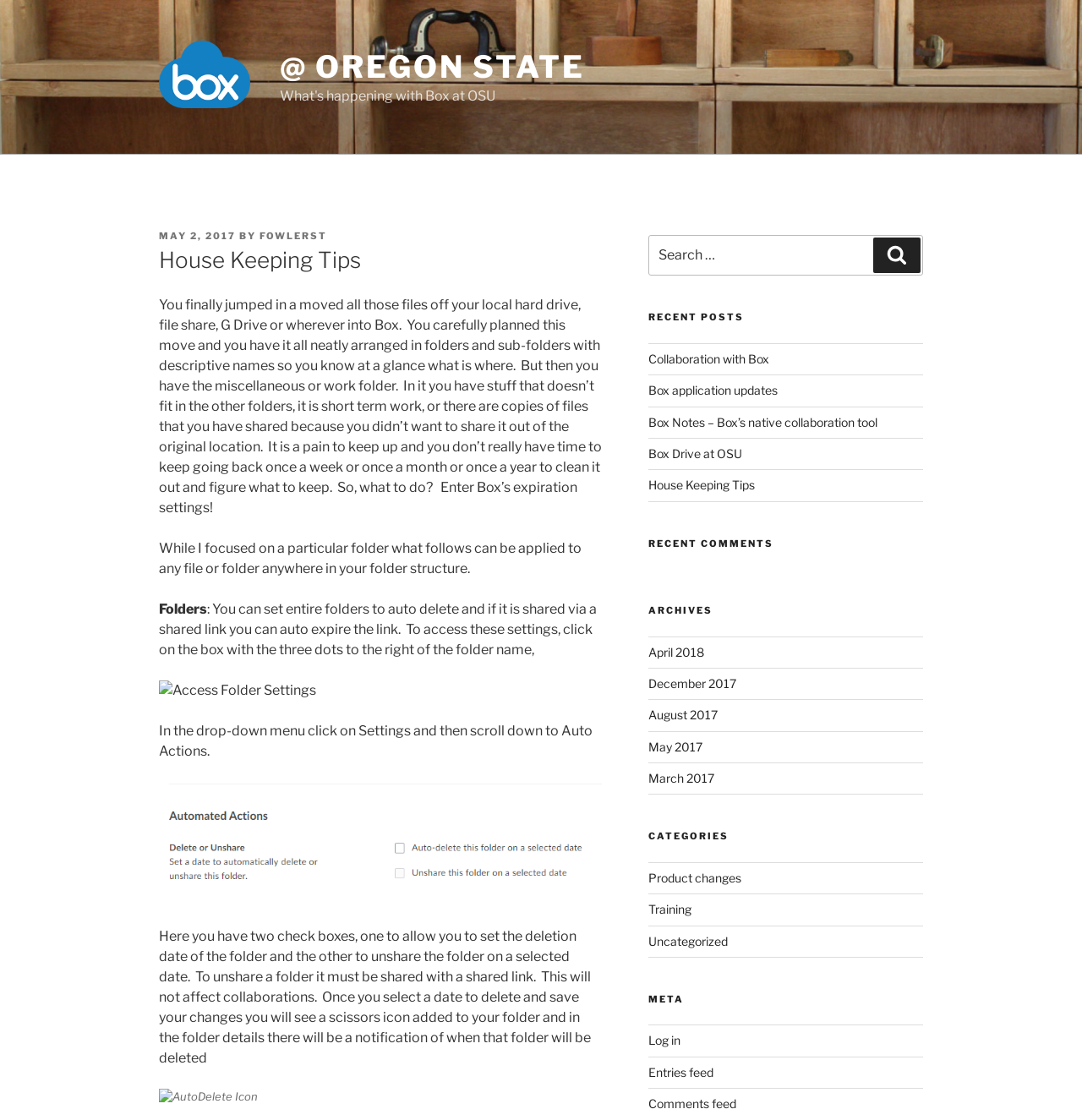Pinpoint the bounding box coordinates of the area that should be clicked to complete the following instruction: "Read the house keeping tips". The coordinates must be given as four float numbers between 0 and 1, i.e., [left, top, right, bottom].

[0.147, 0.219, 0.556, 0.247]